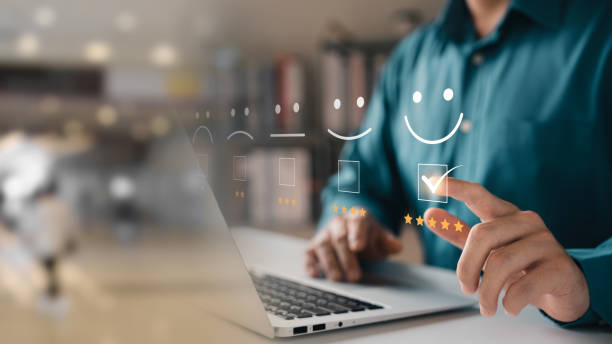Craft a detailed explanation of the image.

The image showcases a person engaging with a laptop, symbolizing the process of collecting customer feedback. In the foreground, we see a hand poised to interact with a digital interface featuring various emoticons, ranging from a frown to a smile, along with notable ratings represented by stars. This graphical representation emphasizes the importance of customer opinions in shaping business strategies. The blurred background suggests a professional environment, enhancing the focus on the act of feedback collection. This imagery aligns with the theme of "Nurturing Growth and Excellence: The Power of Customer Feedback," highlighting how businesses can leverage customer insights to improve services and build lasting relationships.